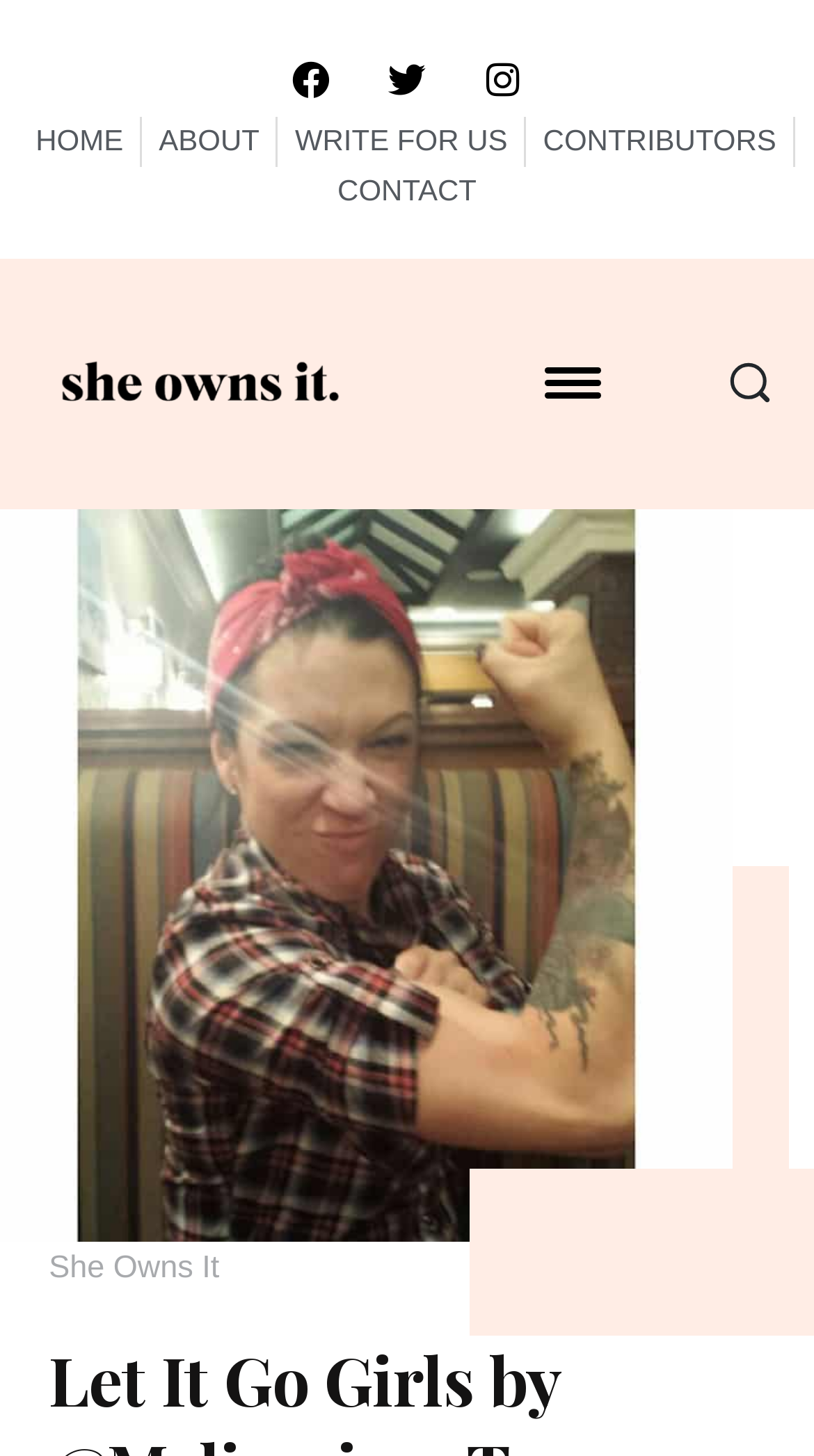How many social media links are there?
Kindly offer a detailed explanation using the data available in the image.

I counted the number of social media links at the top of the webpage, which are Facebook, Twitter, Instagram, and there are 4 in total.